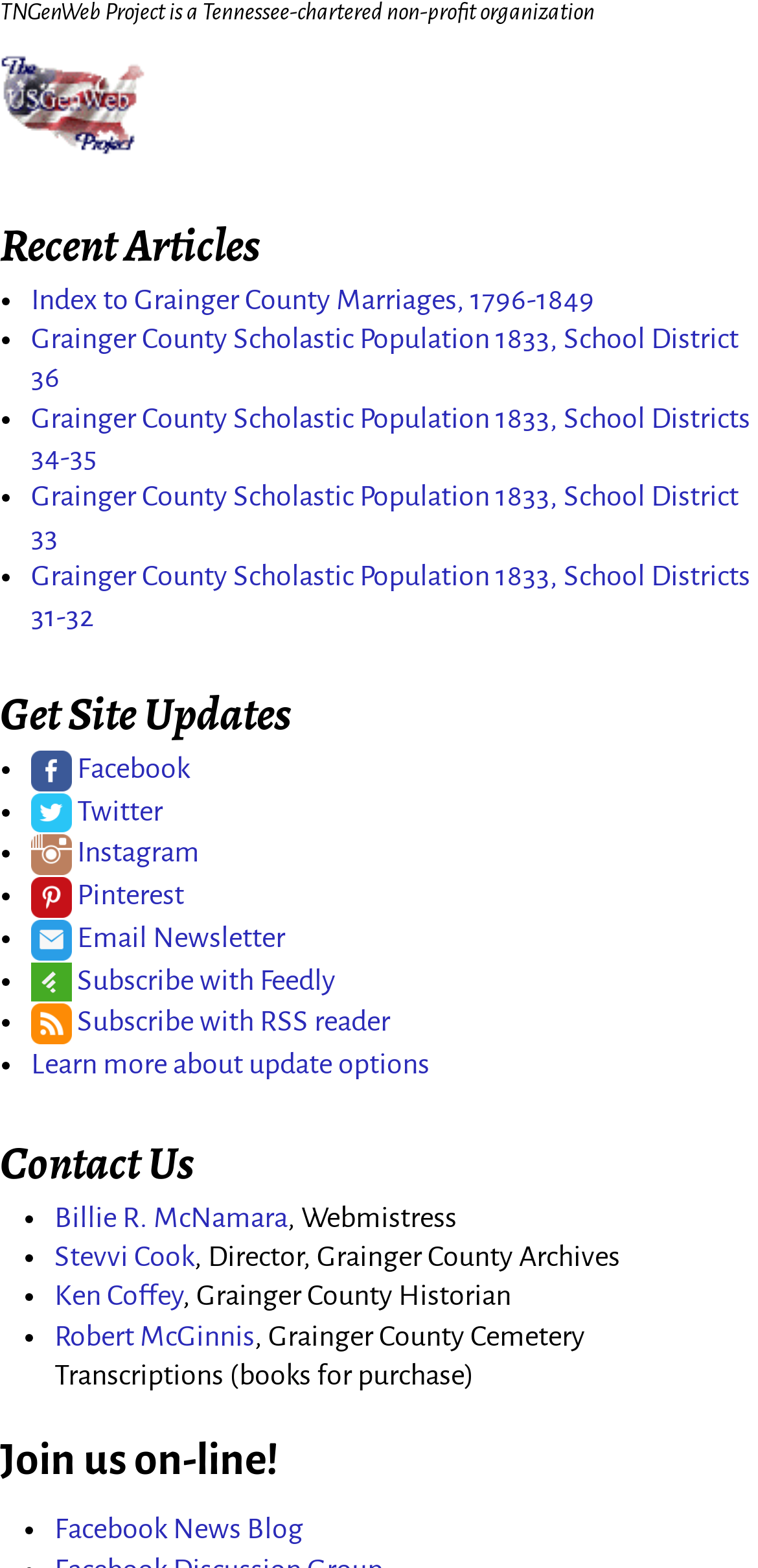Please determine the bounding box coordinates for the UI element described here. Use the format (top-left x, top-left y, bottom-right x, bottom-right y) with values bounded between 0 and 1: Subscribe with RSS reader

[0.041, 0.642, 0.515, 0.662]